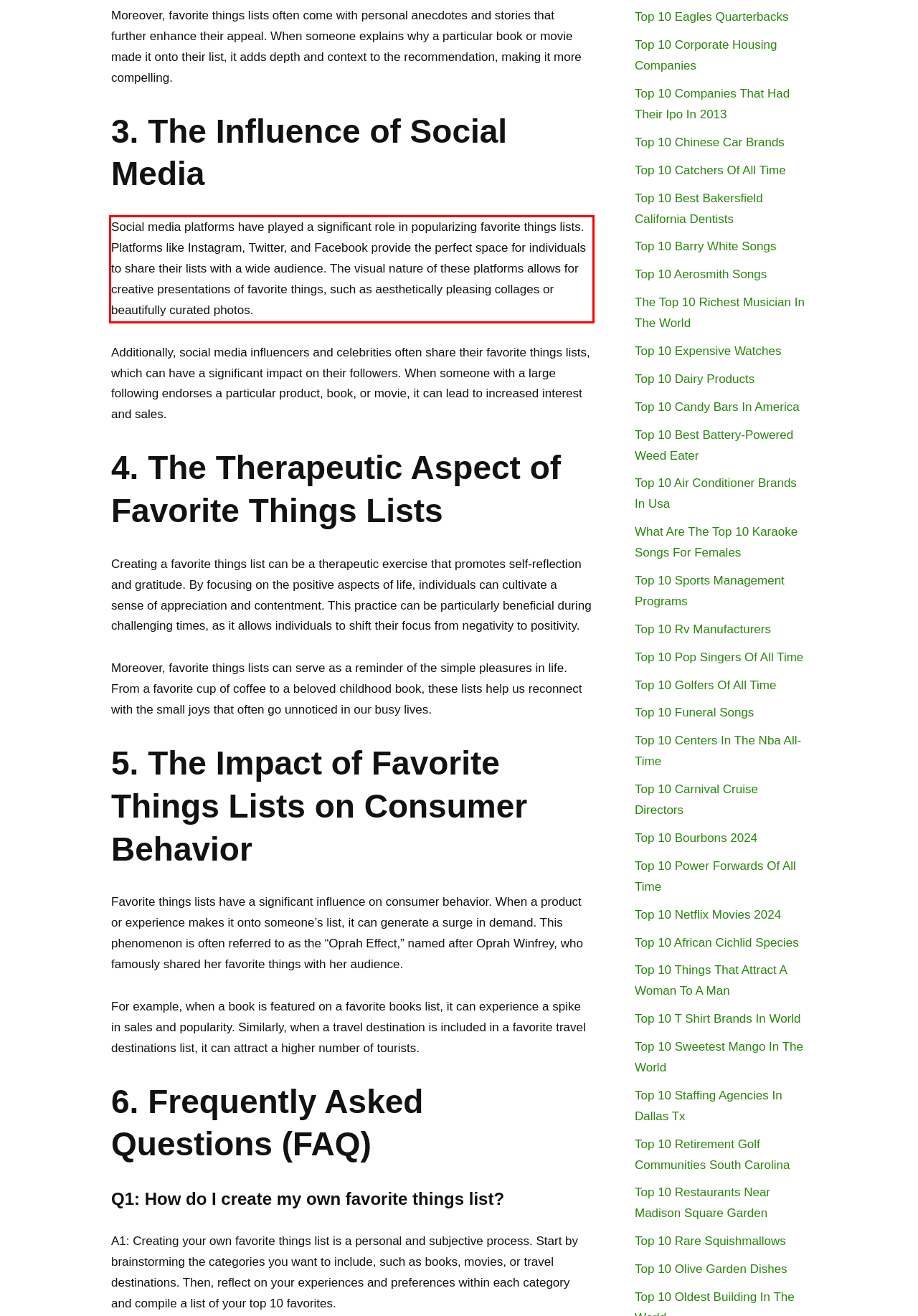You have a screenshot with a red rectangle around a UI element. Recognize and extract the text within this red bounding box using OCR.

Social media platforms have played a significant role in popularizing favorite things lists. Platforms like Instagram, Twitter, and Facebook provide the perfect space for individuals to share their lists with a wide audience. The visual nature of these platforms allows for creative presentations of favorite things, such as aesthetically pleasing collages or beautifully curated photos.